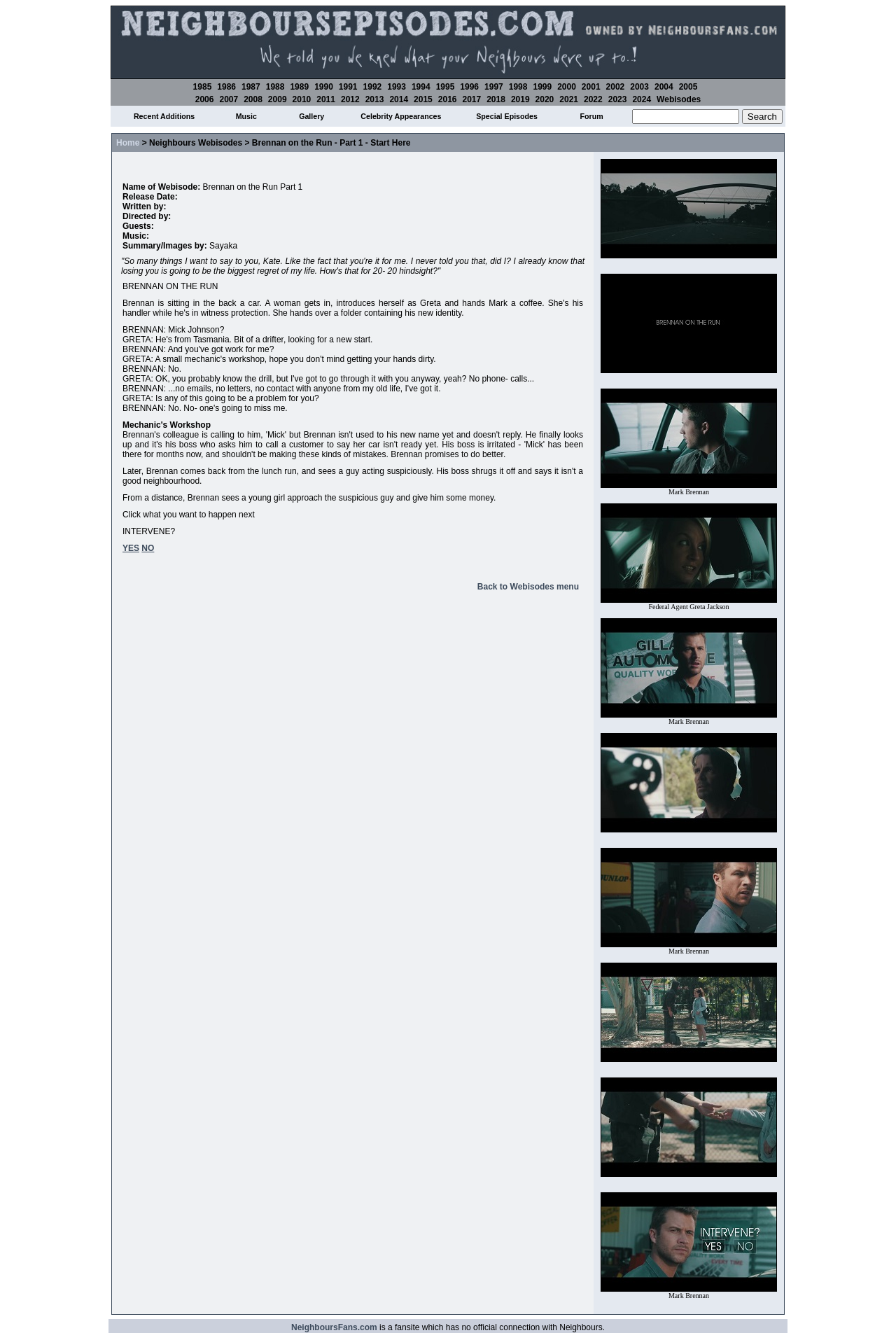Articulate a complete and detailed caption of the webpage elements.

The webpage is dedicated to Neighbours, a TV show, and provides a comprehensive collection of episode summaries, screencaps, and a search function. 

At the top of the page, there is a link to "Webisodes" and a row of links to different years, ranging from 1985 to 2024, allowing users to access episode summaries by year. 

Below the year links, there is a row of links to various sections of the website, including "Recent Additions", "Music", "Gallery", "Celebrity Appearances", "Special Episodes", "Forum", and "Search". The "Search" section consists of a text box and a "Search" button, enabling users to search for specific content on the website.

Overall, the webpage is well-organized, with clear categories and links to facilitate easy navigation and access to the vast collection of Neighbours episode summaries and related content.